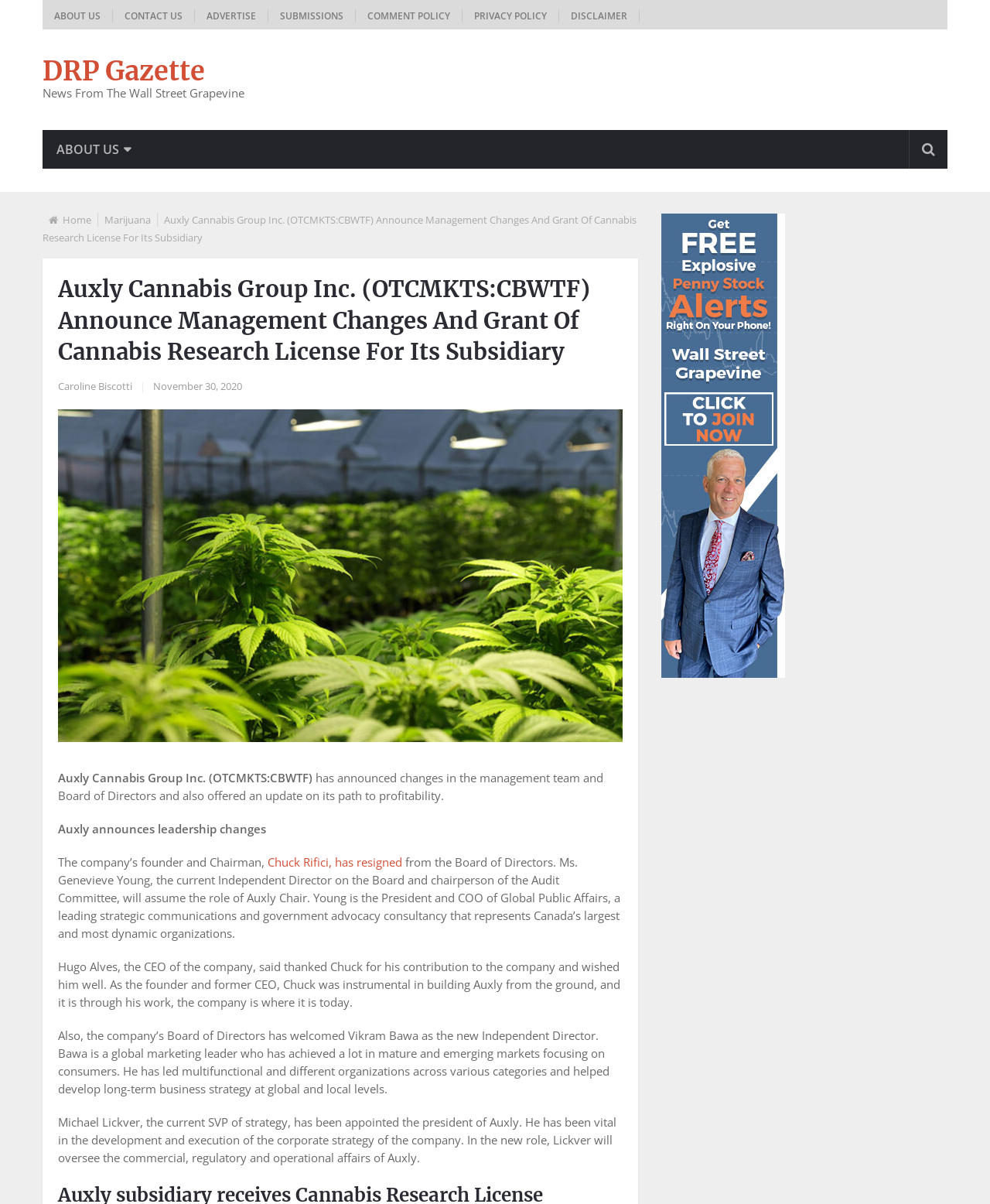Can you extract the headline from the webpage for me?

Auxly Cannabis Group Inc. (OTCMKTS:CBWTF) Announce Management Changes And Grant Of Cannabis Research License For Its Subsidiary